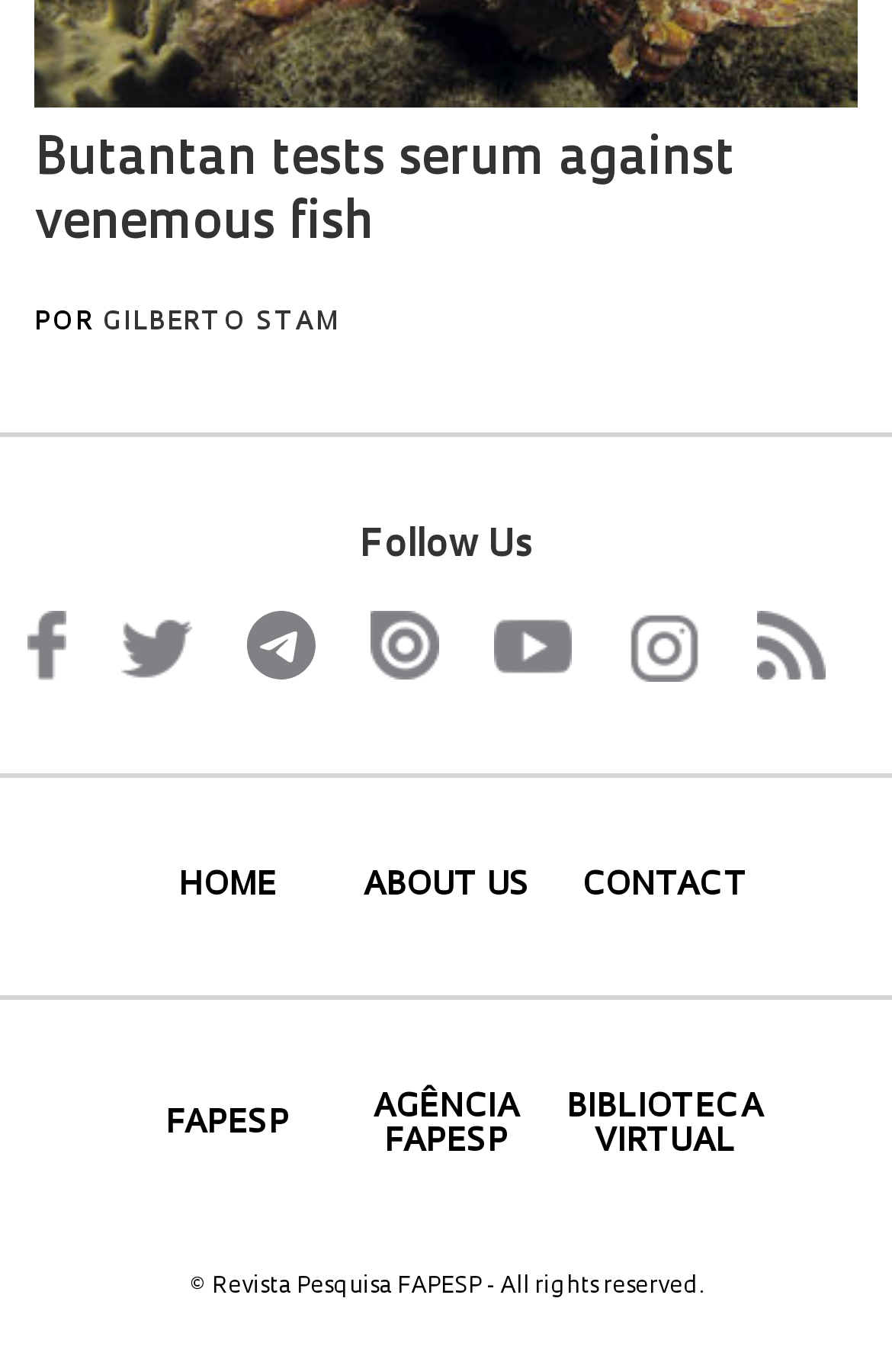Identify the bounding box coordinates of the section to be clicked to complete the task described by the following instruction: "Visit FAPESP website". The coordinates should be four float numbers between 0 and 1, formatted as [left, top, right, bottom].

[0.135, 0.808, 0.375, 0.833]